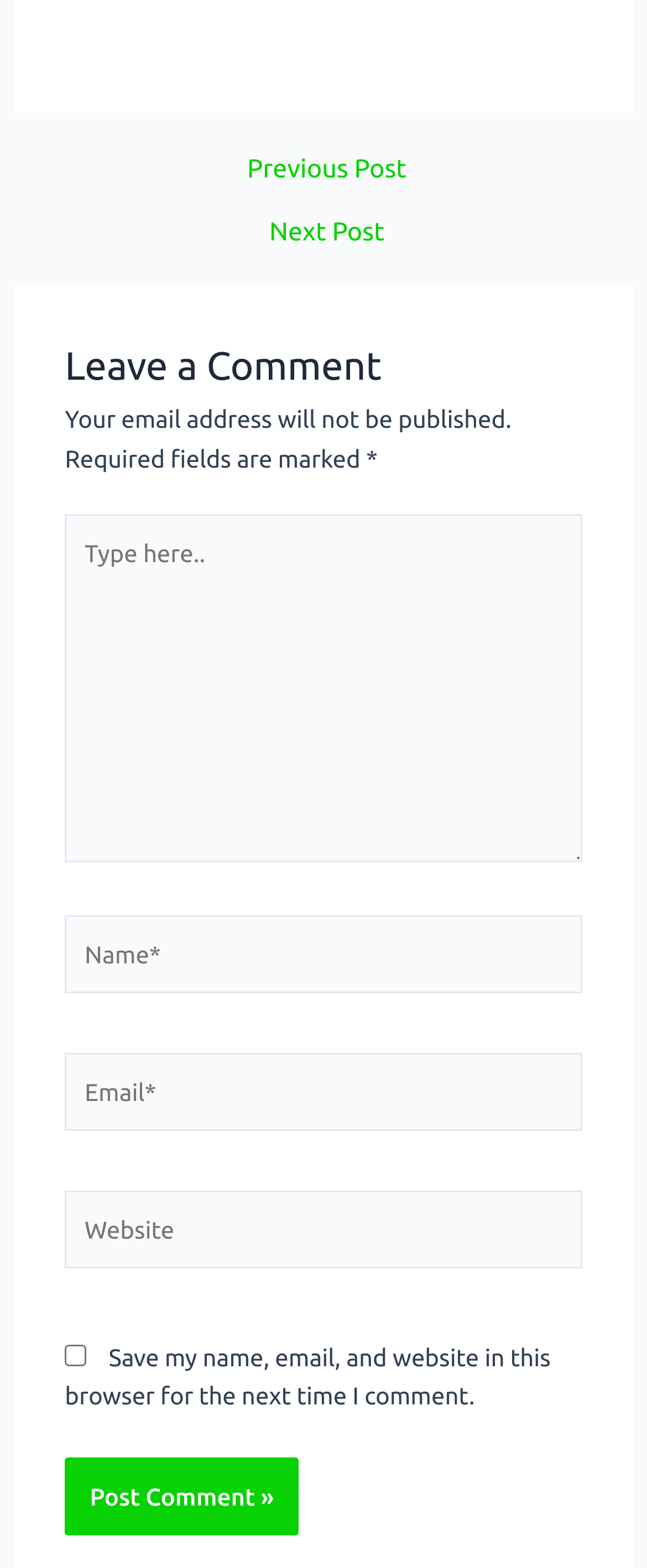Please identify the bounding box coordinates of the element that needs to be clicked to perform the following instruction: "Click on the 'Previous Post' link".

[0.025, 0.099, 0.985, 0.116]